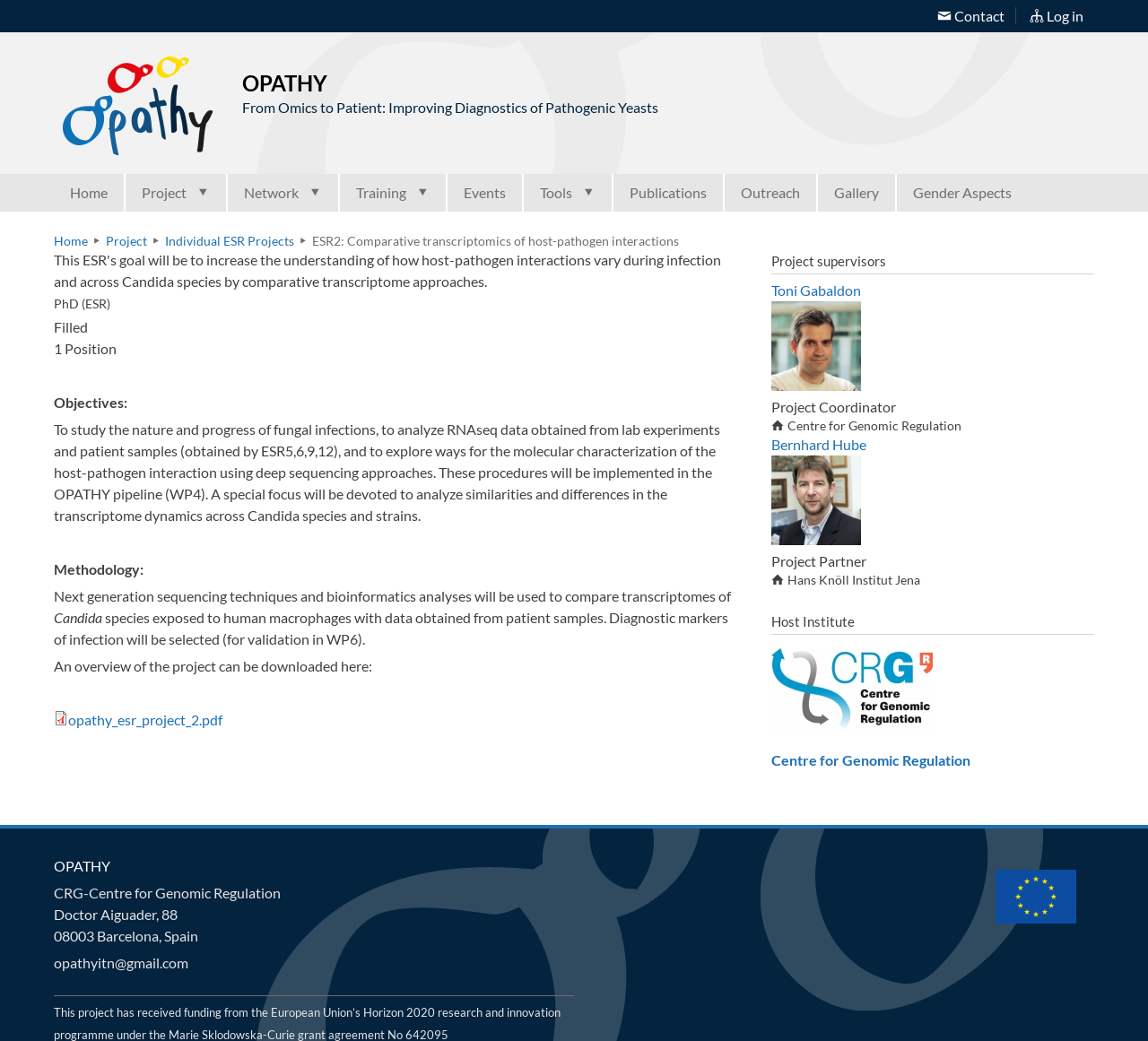Based on the image, provide a detailed and complete answer to the question: 
Who is the project coordinator?

The project coordinator can be found in the link 'Toni Gabaldon' under the 'Project supervisors' heading, which is located in the right-hand side of the webpage.